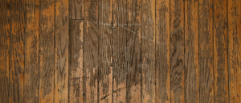What is the texture of the wooden surface?
Look at the image and respond with a one-word or short-phrase answer.

Textured